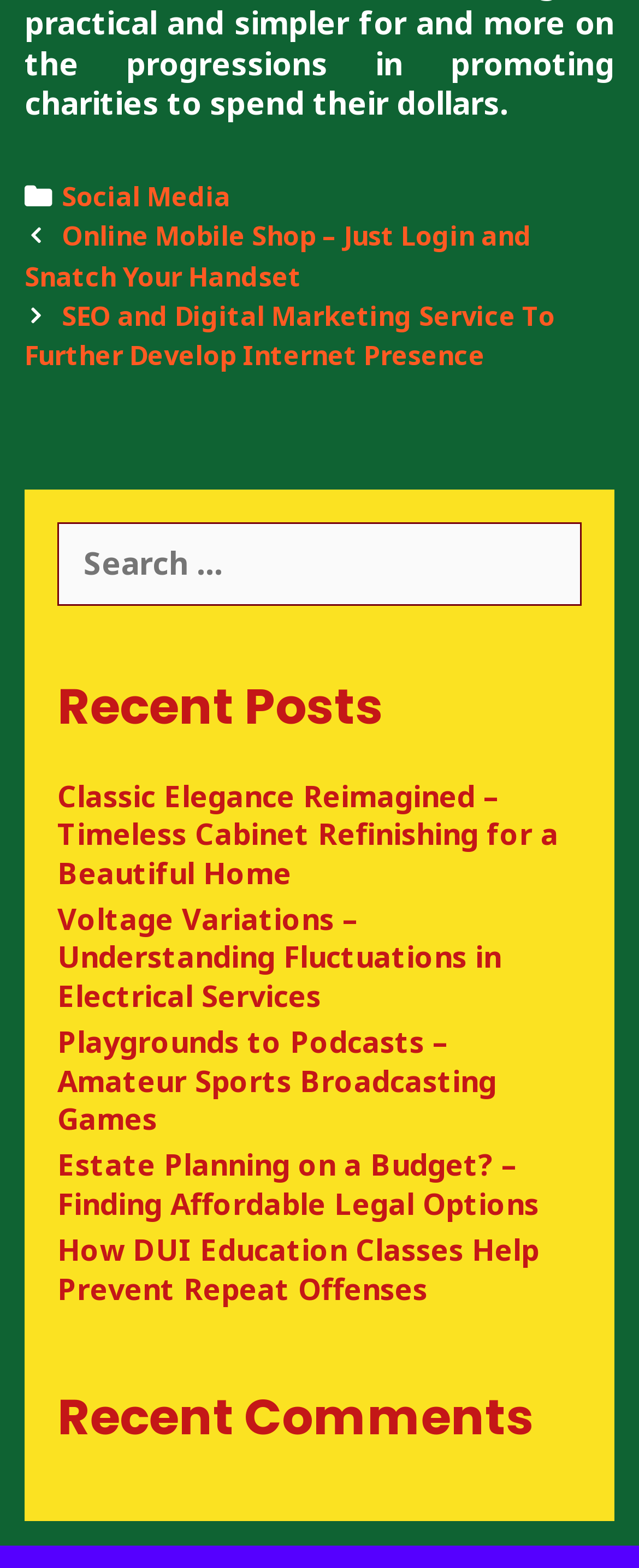Please mark the clickable region by giving the bounding box coordinates needed to complete this instruction: "View previous post".

[0.038, 0.139, 0.833, 0.188]